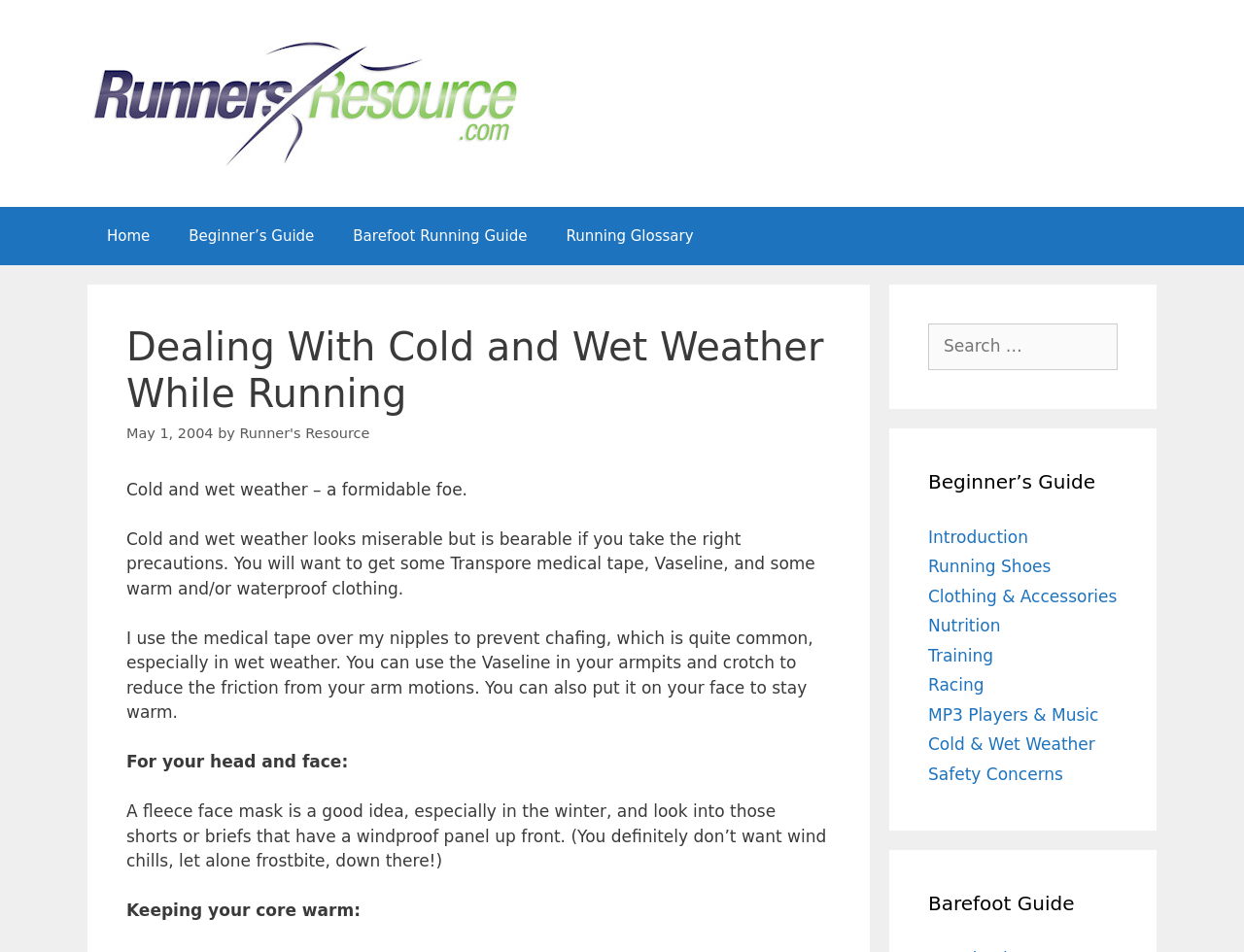Extract the main title from the webpage.

Dealing With Cold and Wet Weather While Running